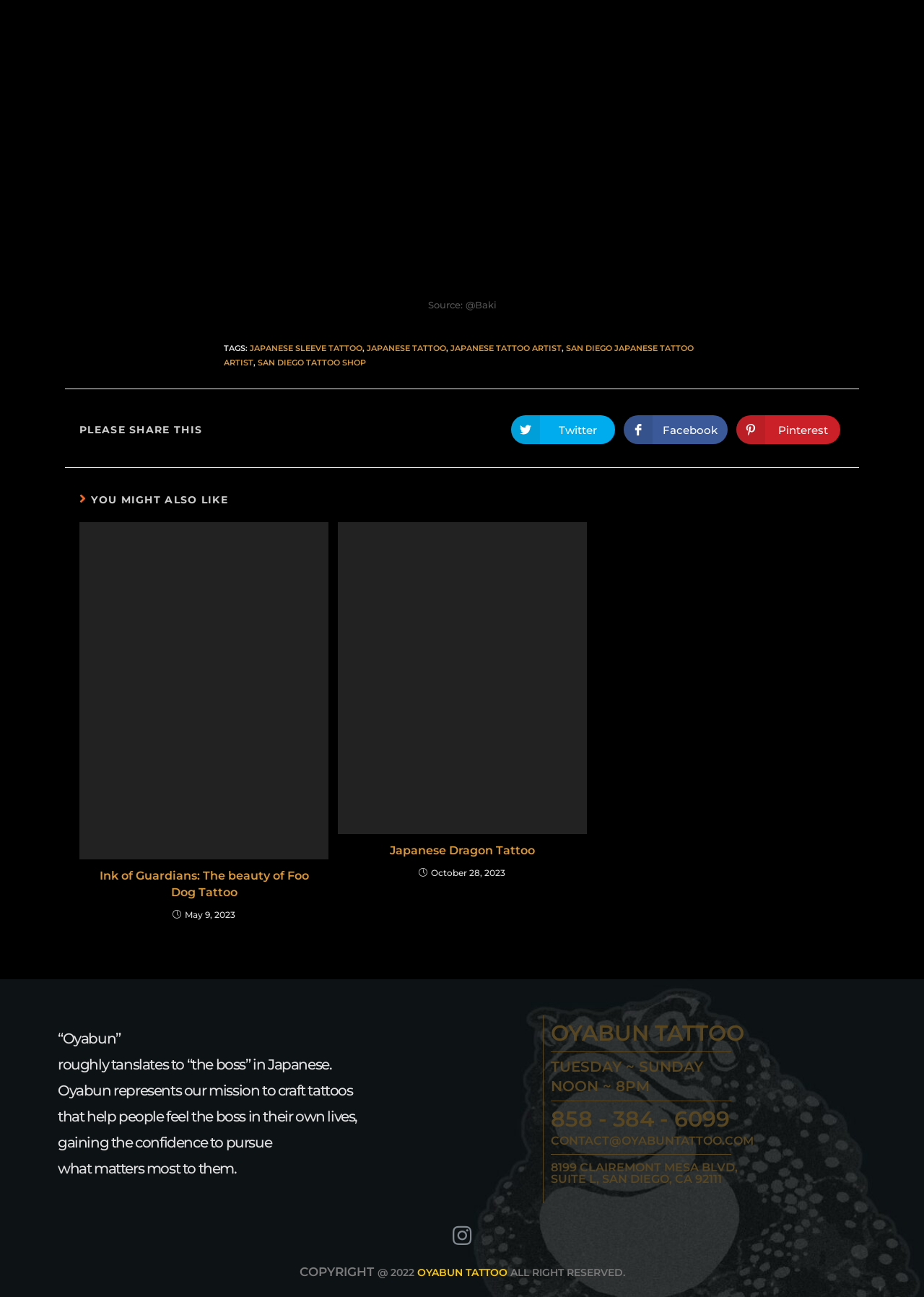Specify the bounding box coordinates of the region I need to click to perform the following instruction: "Contact Oyabun Tattoo". The coordinates must be four float numbers in the range of 0 to 1, i.e., [left, top, right, bottom].

[0.596, 0.875, 0.936, 0.884]